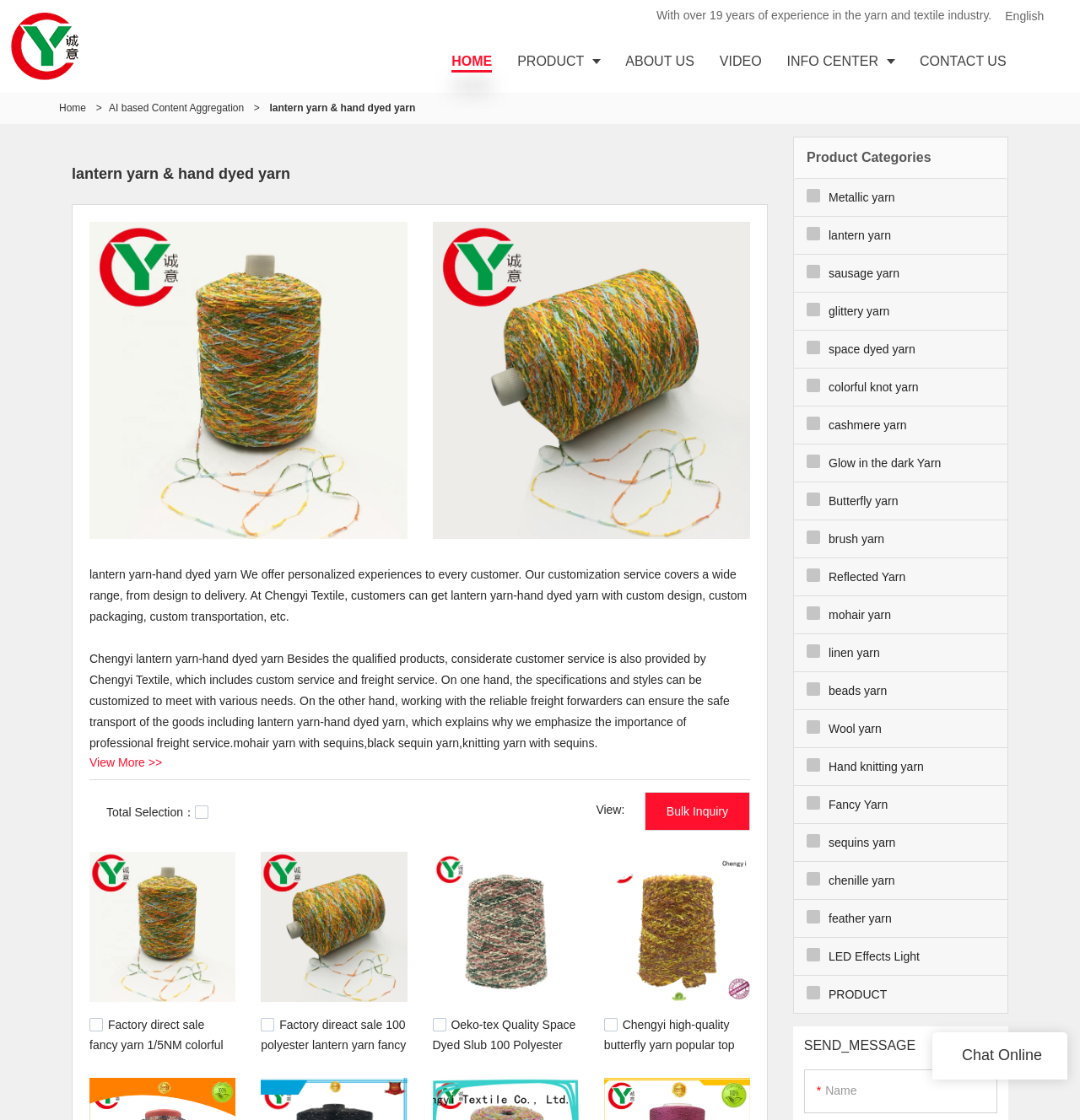Could you find the bounding box coordinates of the clickable area to complete this instruction: "Click on the 'STUDY ABROAD' link"?

None